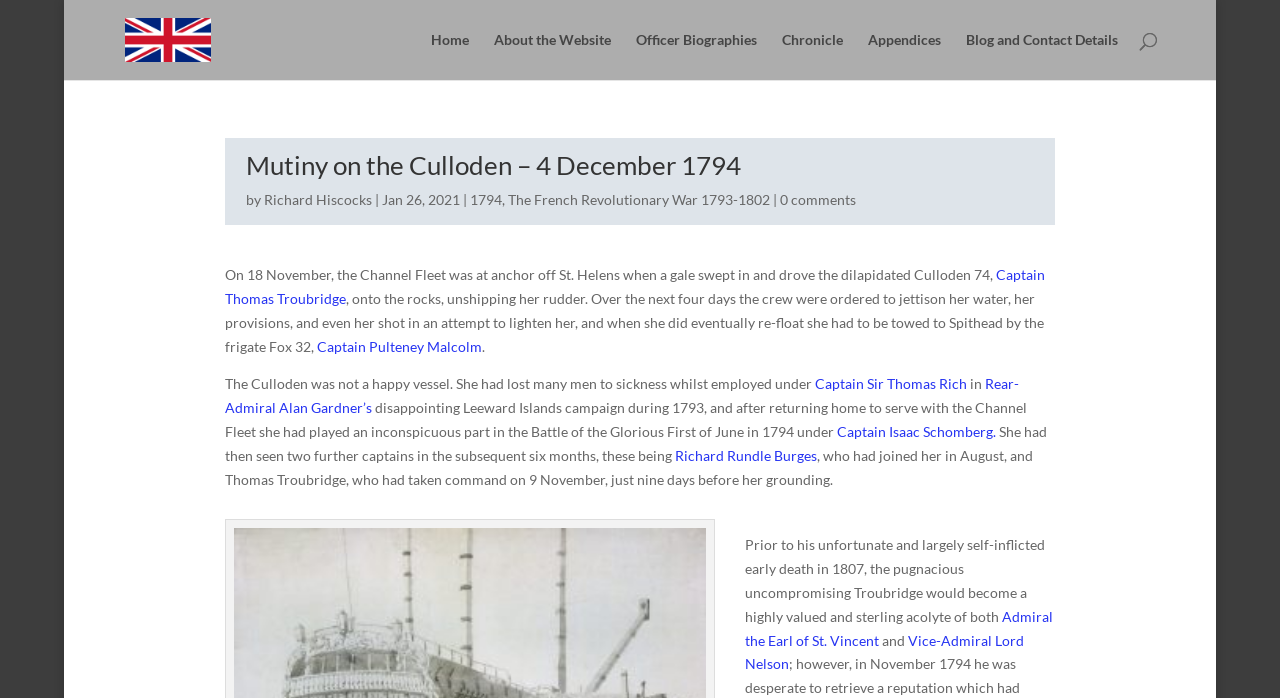What is the name of the ship mentioned in the article?
Could you answer the question in a detailed manner, providing as much information as possible?

The name of the ship is mentioned in the heading 'Mutiny on the Culloden – 4 December 1794' and also in the article content, specifically in the sentence 'On 18 November, the Channel Fleet was at anchor off St. Helens when a gale swept in and drove the dilapidated Culloden 74, onto the rocks, unshipping her rudder.'